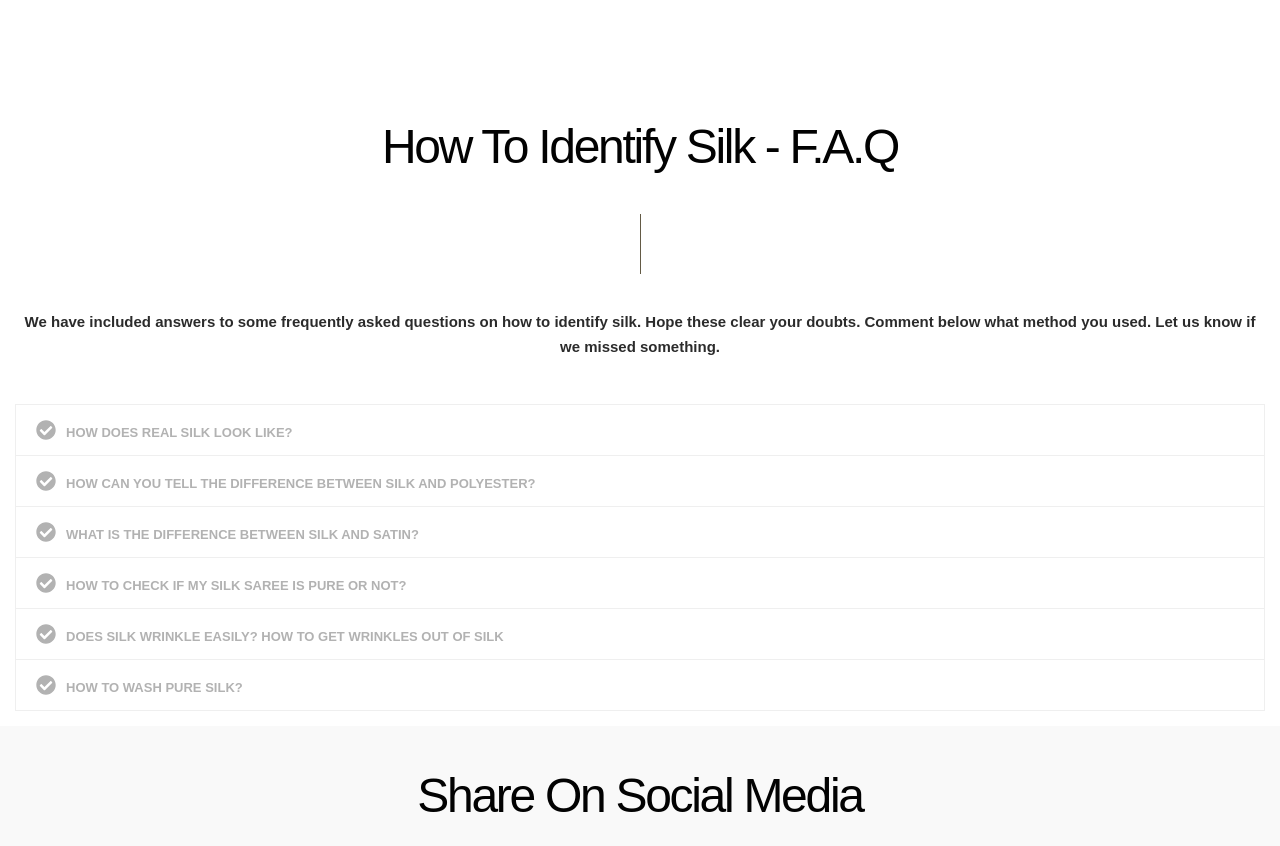Refer to the image and offer a detailed explanation in response to the question: Is there a section to share on social media?

I looked at the headings on the page and found one that says 'Share On Social Media', which indicates there is a section for sharing on social media.